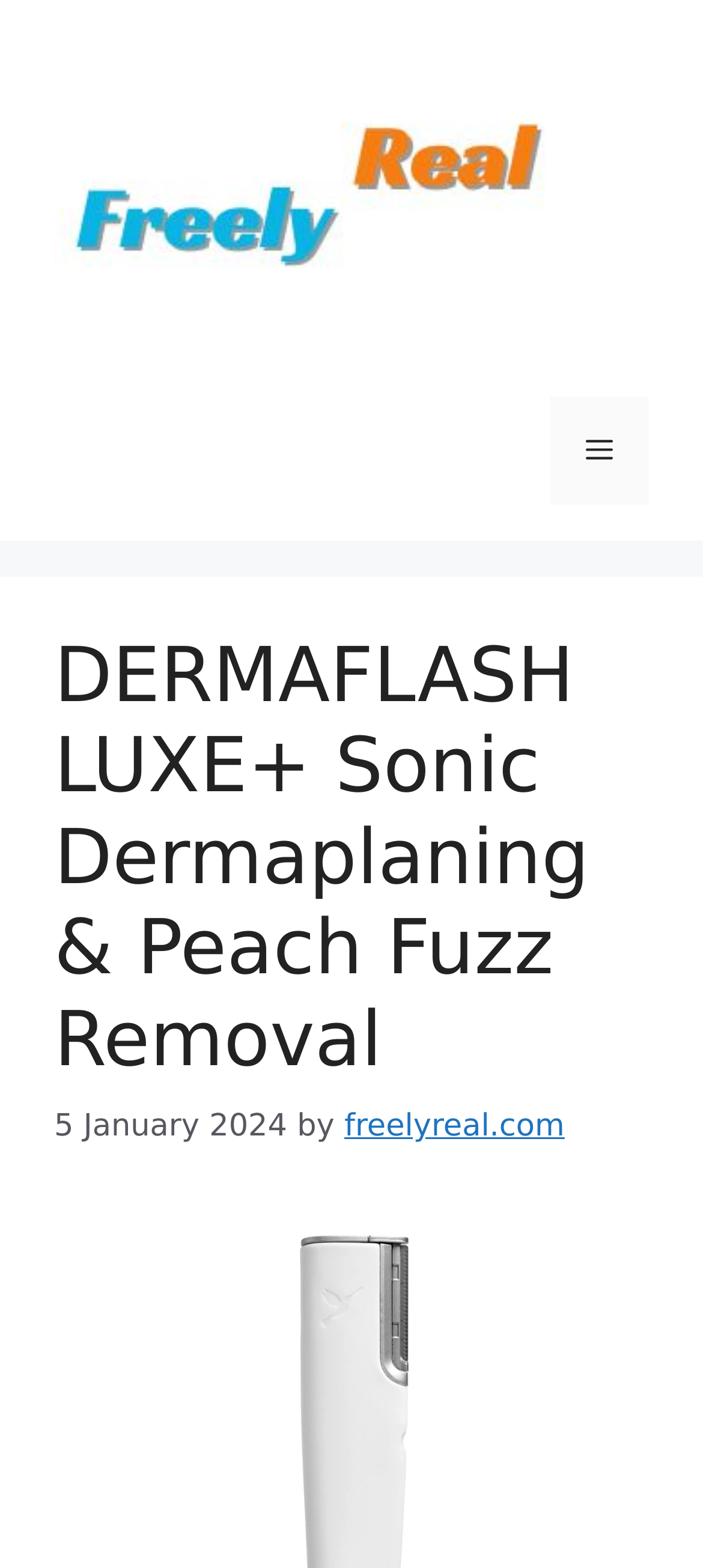Find the headline of the webpage and generate its text content.

DERMAFLASH LUXE+ Sonic Dermaplaning & Peach Fuzz Removal